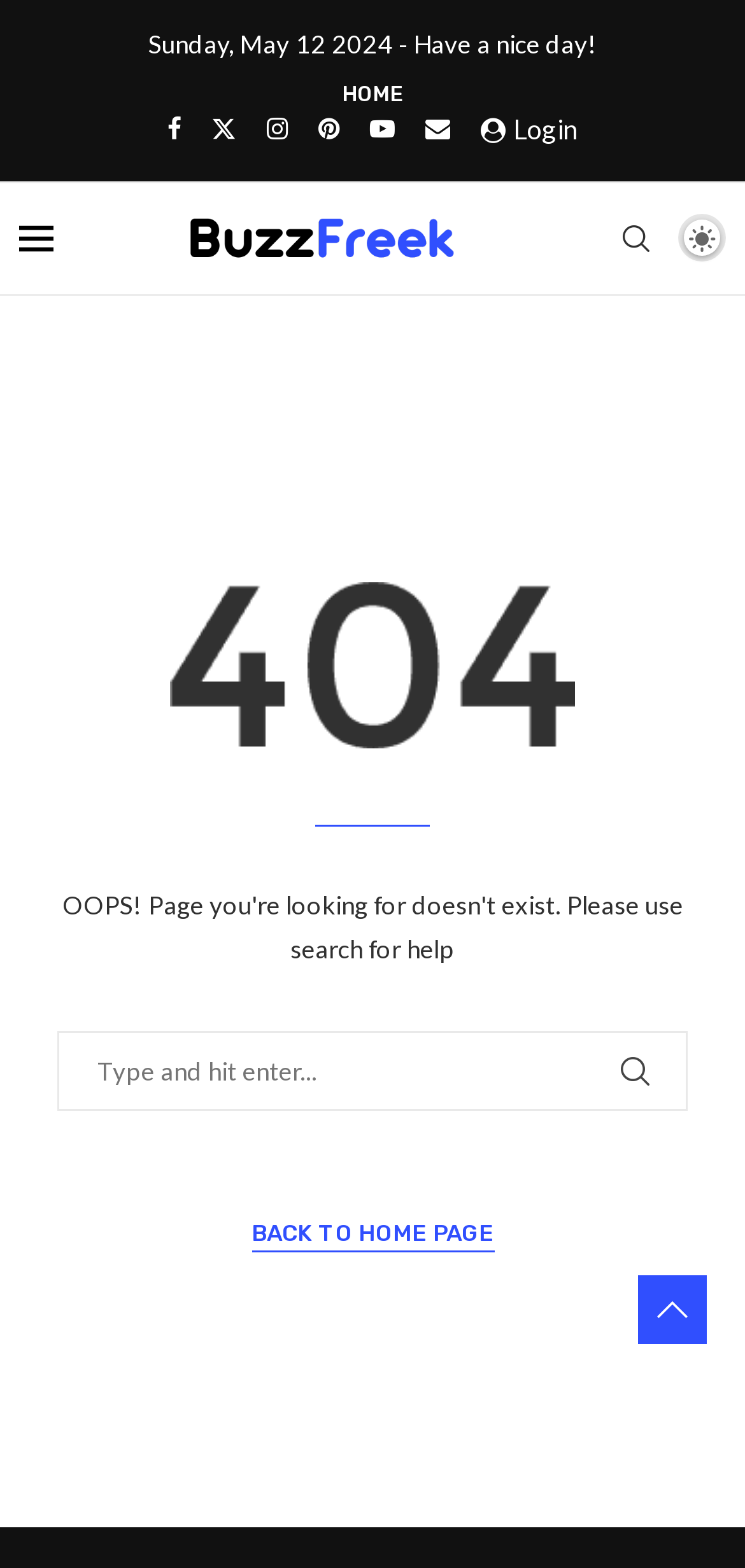Locate the coordinates of the bounding box for the clickable region that fulfills this instruction: "Search for something".

[0.077, 0.658, 0.923, 0.709]